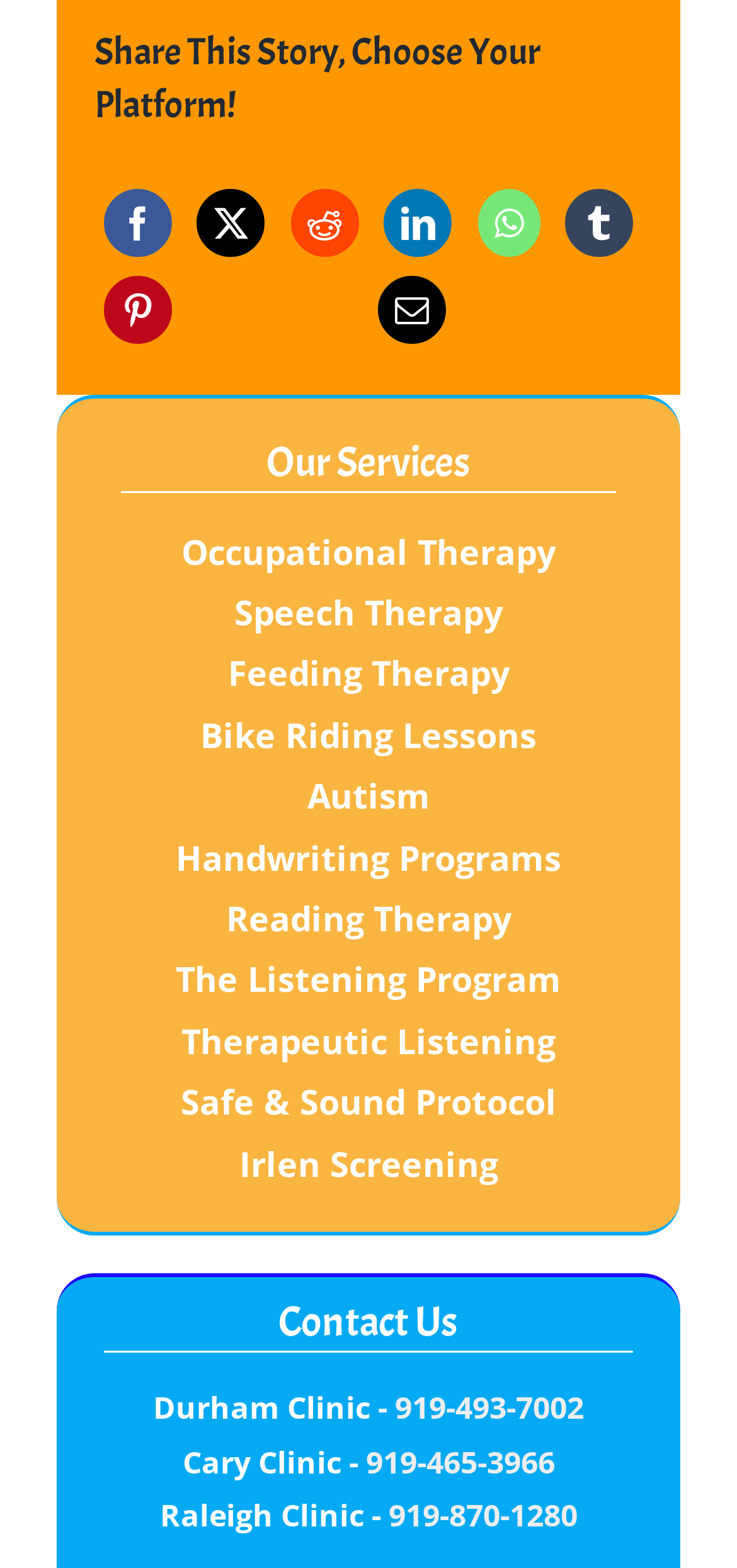How many clinic locations are listed?
Using the image provided, answer with just one word or phrase.

Three